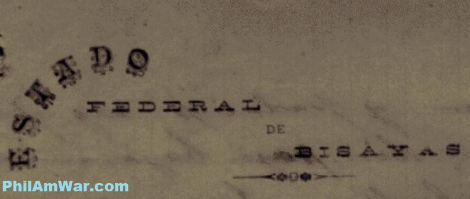Please give a one-word or short phrase response to the following question: 
During which war did the Filipino revolutionaries resist colonial rule?

Philippine-American War